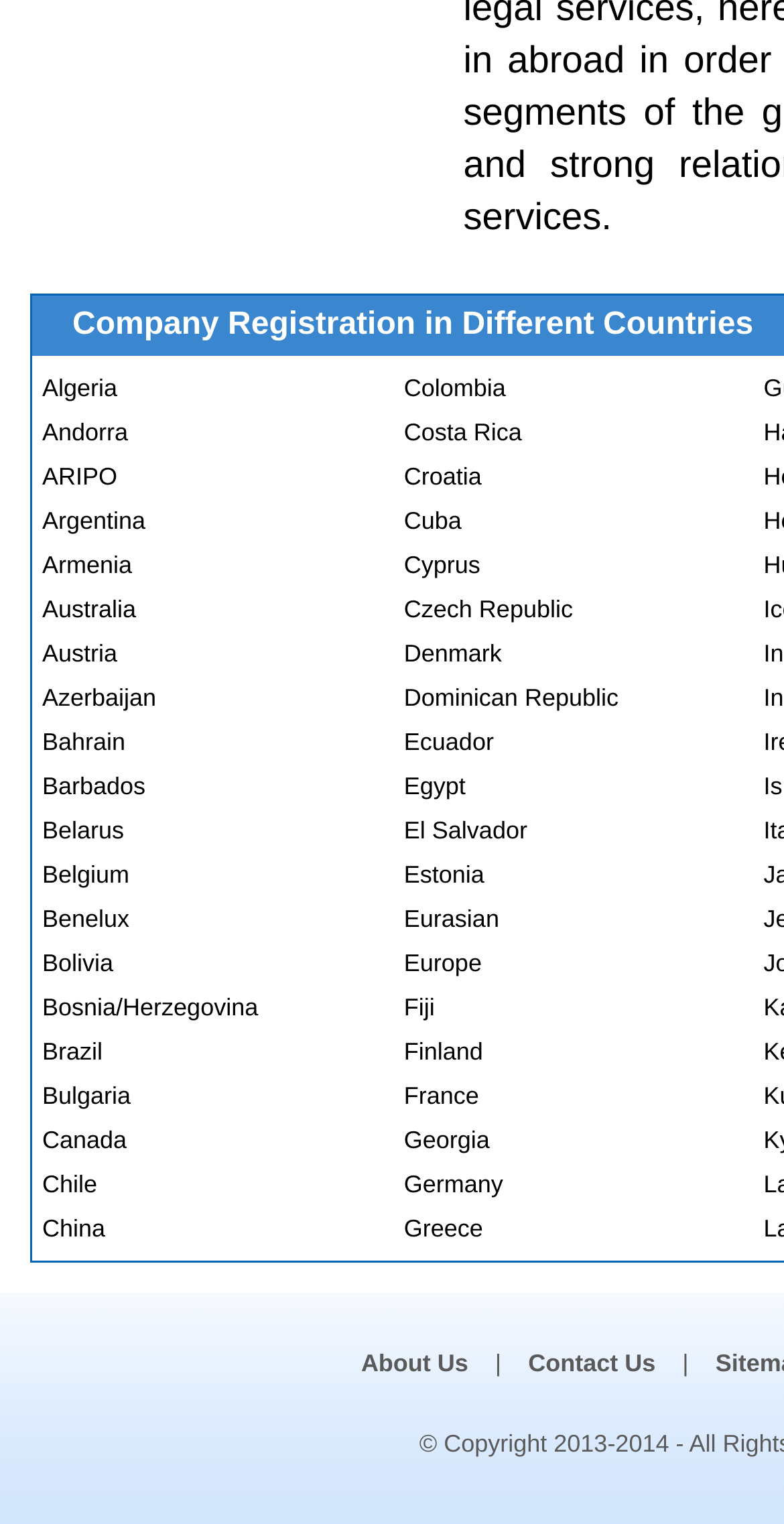Use a single word or phrase to answer this question: 
How many links are there in the second column?

30